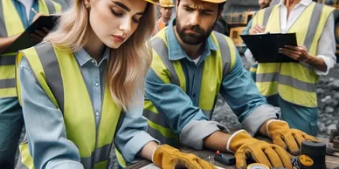Break down the image into a detailed narrative.

The image features a group of professionals engaged in radiation safety consulting activities on-site. In the foreground, a woman with blonde hair, wearing a green safety vest and gloves, is intently focusing on a task at a table. Next to her, a man in similar safety attire, with a serious expression, is assisting her, indicating teamwork and collaboration in their work environment. Behind them, additional team members are visible, some holding clipboards and others appearing to be monitoring equipment or discussing observations. This scene reflects a dedicated effort towards ensuring safety and compliance in radiation-related industries.